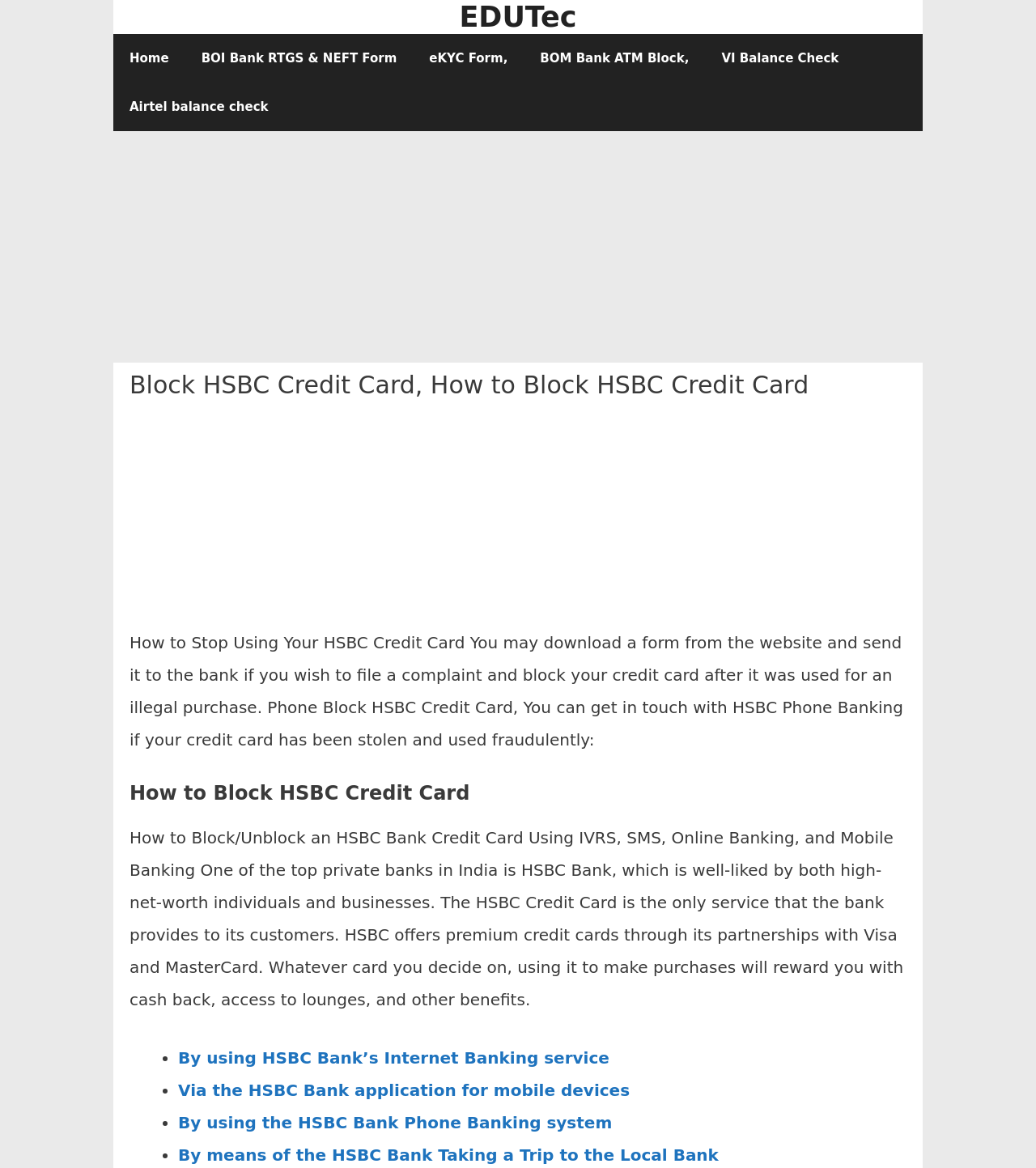Please identify the bounding box coordinates of the area that needs to be clicked to follow this instruction: "view eKYC Form".

[0.399, 0.029, 0.506, 0.071]